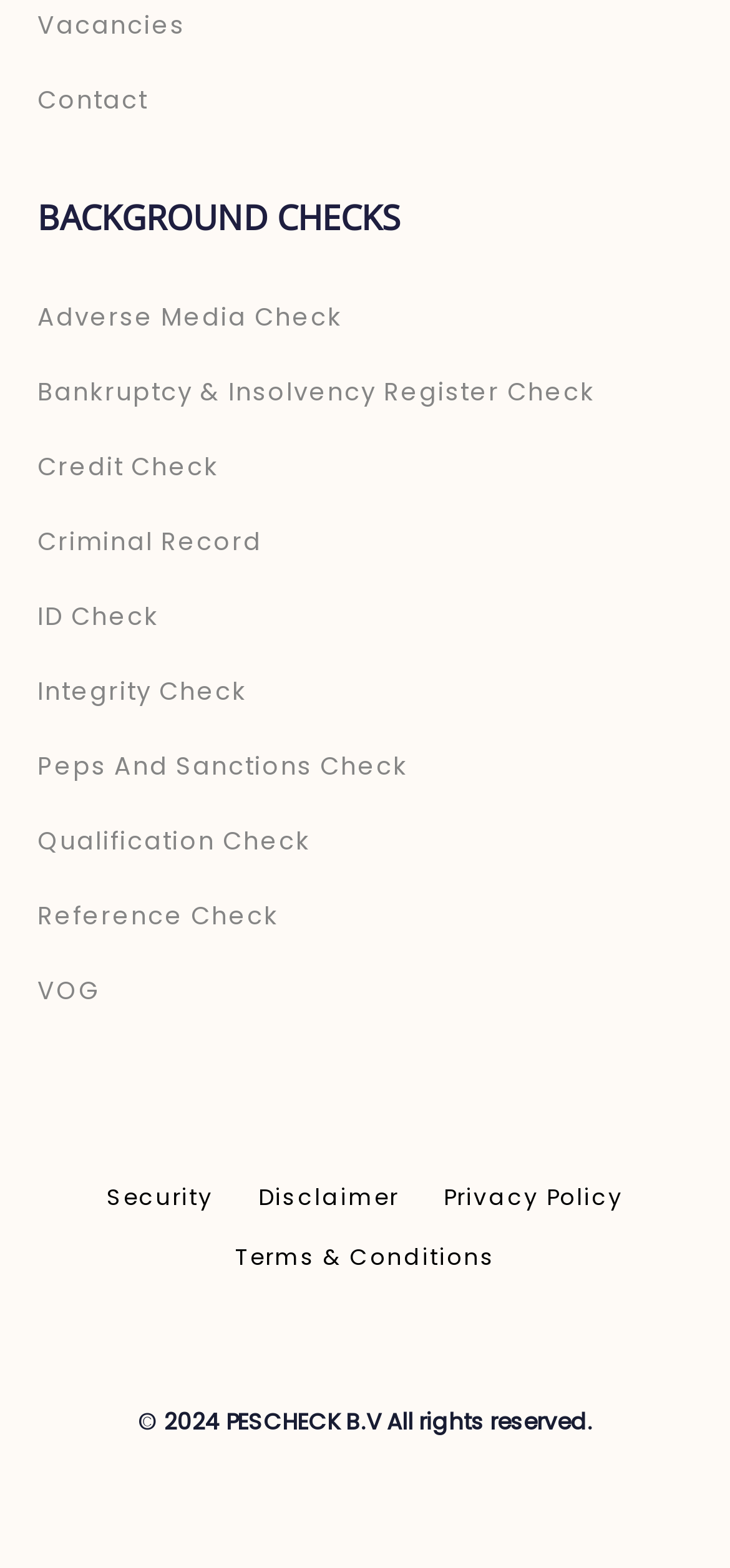Bounding box coordinates are specified in the format (top-left x, top-left y, bottom-right x, bottom-right y). All values are floating point numbers bounded between 0 and 1. Please provide the bounding box coordinate of the region this sentence describes: Contact

[0.051, 0.041, 0.254, 0.089]